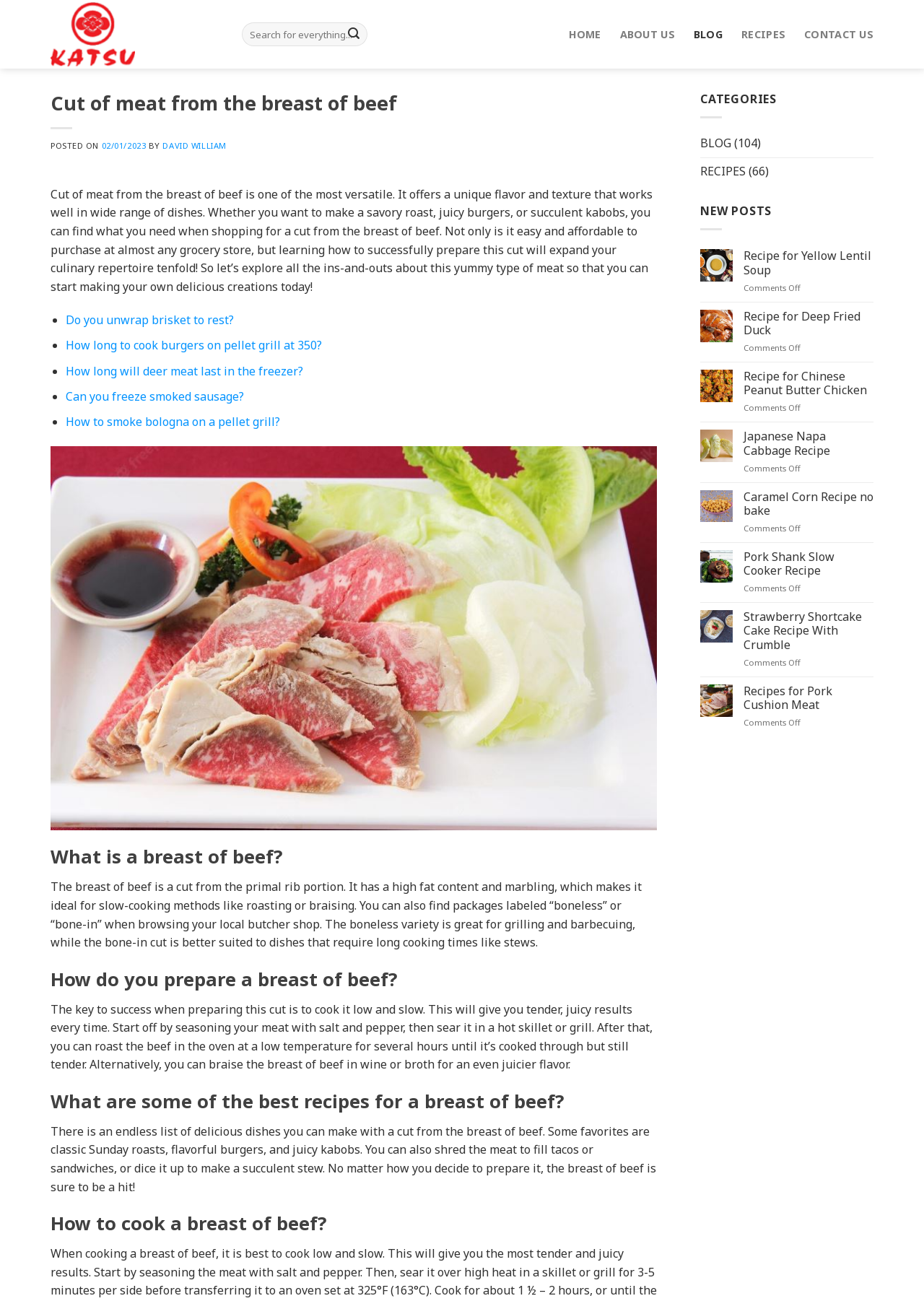Identify and provide the title of the webpage.

Cut of meat from the breast of beef